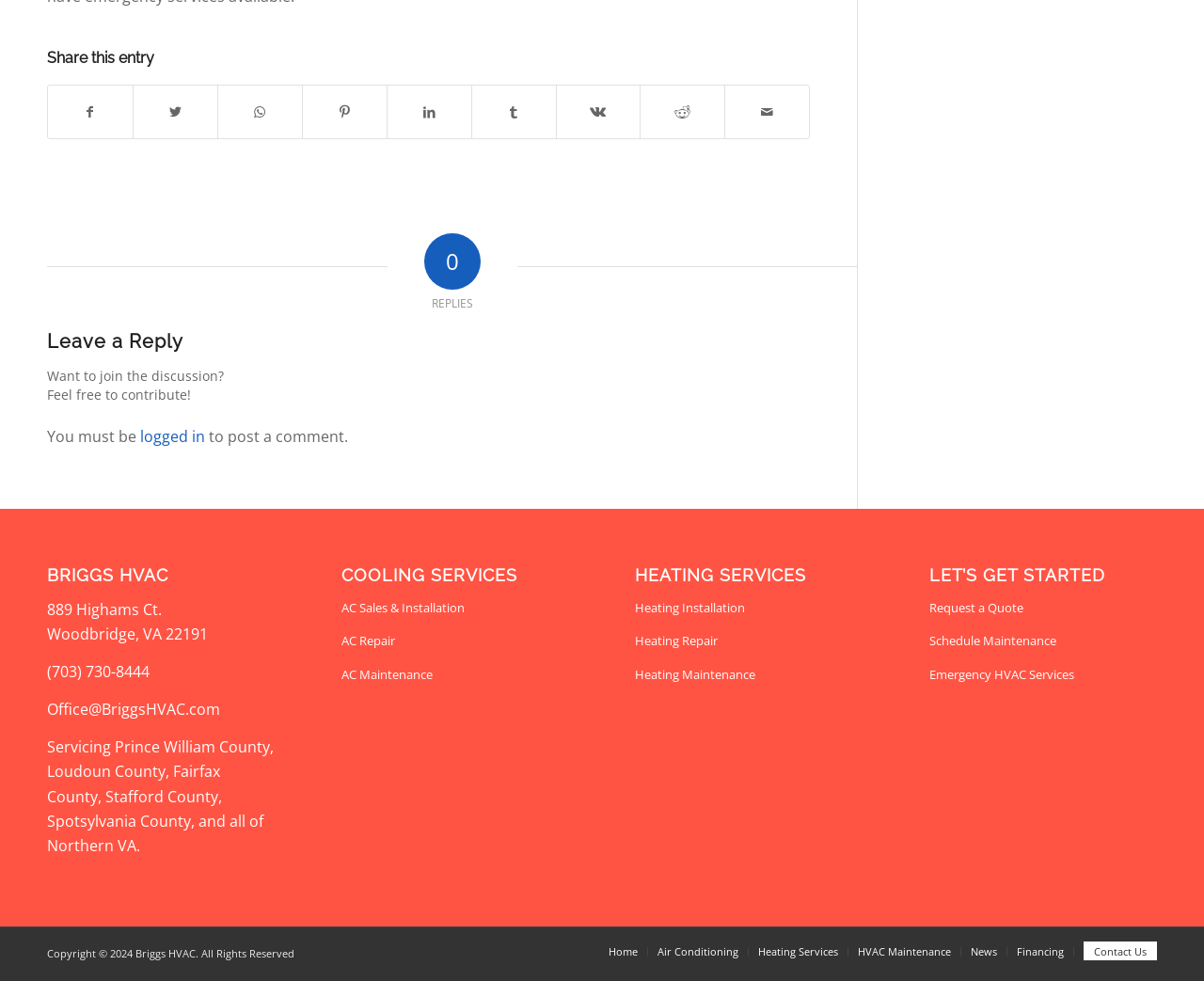Please determine the bounding box coordinates, formatted as (top-left x, top-left y, bottom-right x, bottom-right y), with all values as floating point numbers between 0 and 1. Identify the bounding box of the region described as: Share on Vk

[0.462, 0.087, 0.532, 0.141]